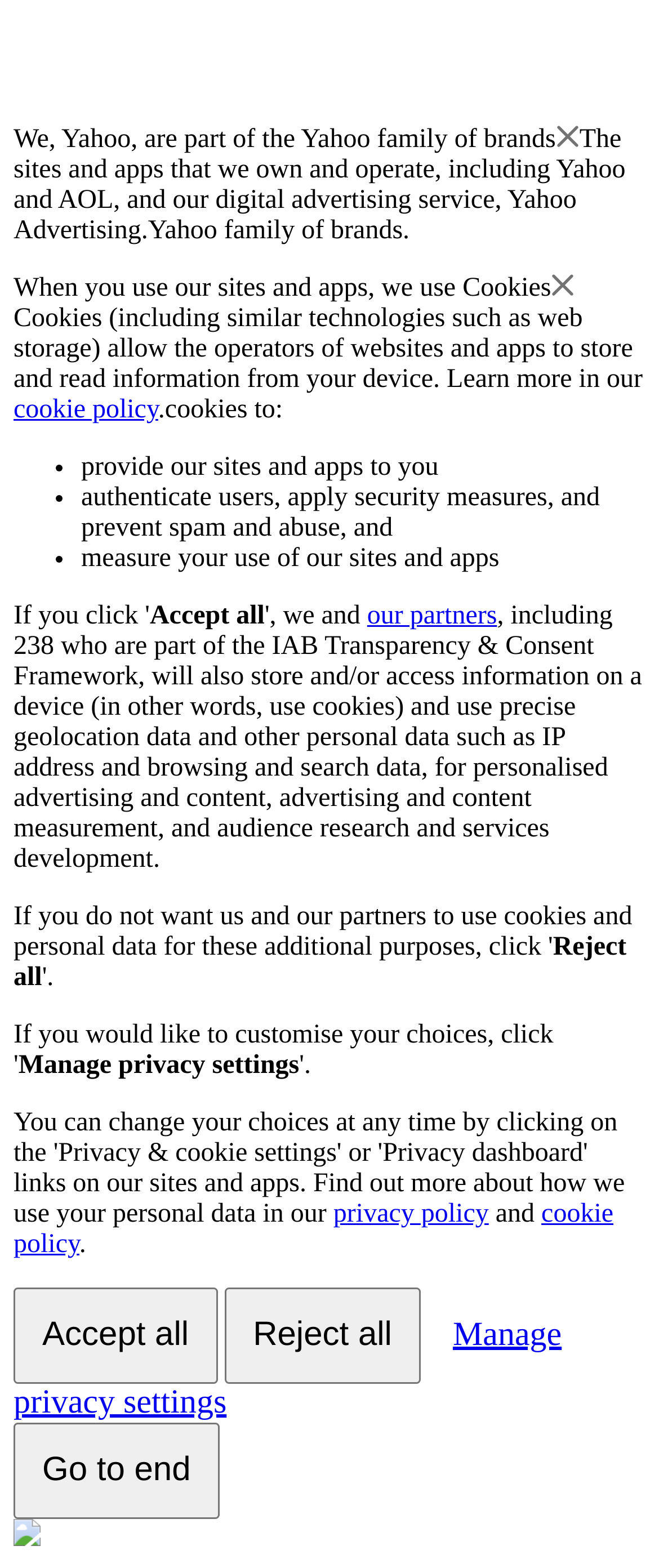Locate the bounding box coordinates for the element described below: "November 2023". The coordinates must be four float values between 0 and 1, formatted as [left, top, right, bottom].

None